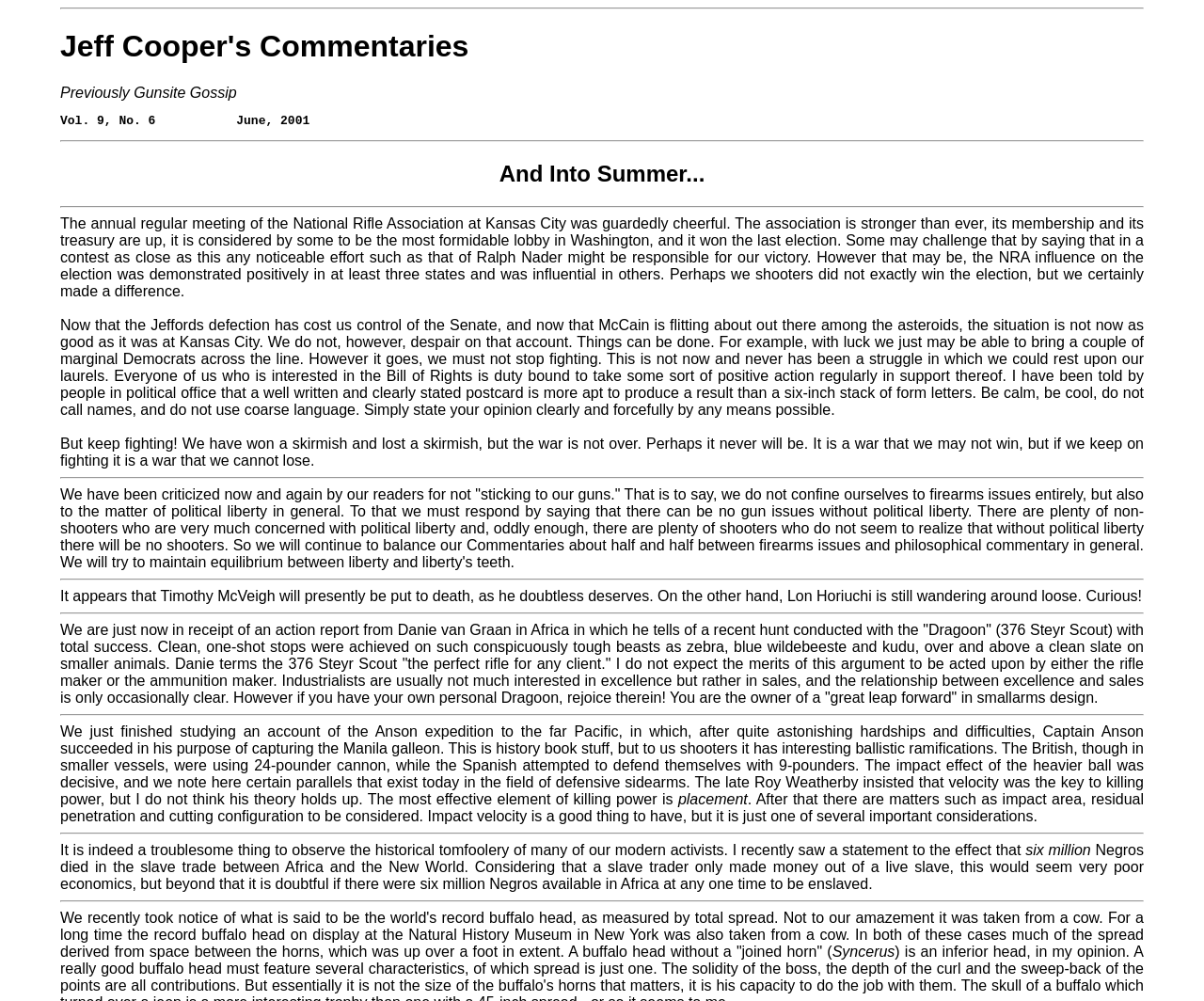What is the headline of the webpage?

Jeff Cooper's Commentaries